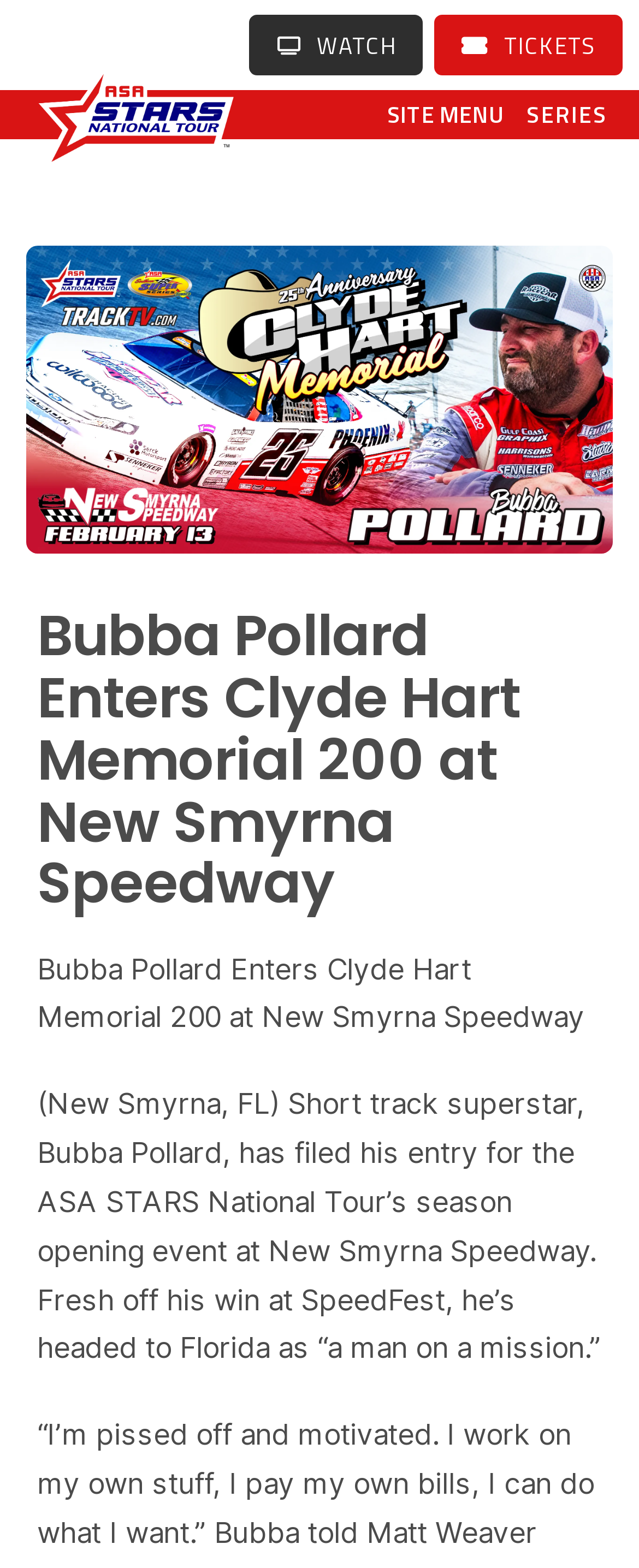What is the name of the tour mentioned in the article?
Refer to the image and give a detailed response to the question.

I found the answer by looking at the static text element which says '(New Smyrna, FL) Short track superstar, Bubba Pollard, has filed his entry for the ASA STARS National Tour’s season opening event at New Smyrna Speedway.'. This text mentions 'ASA STARS National Tour' as the name of the tour.